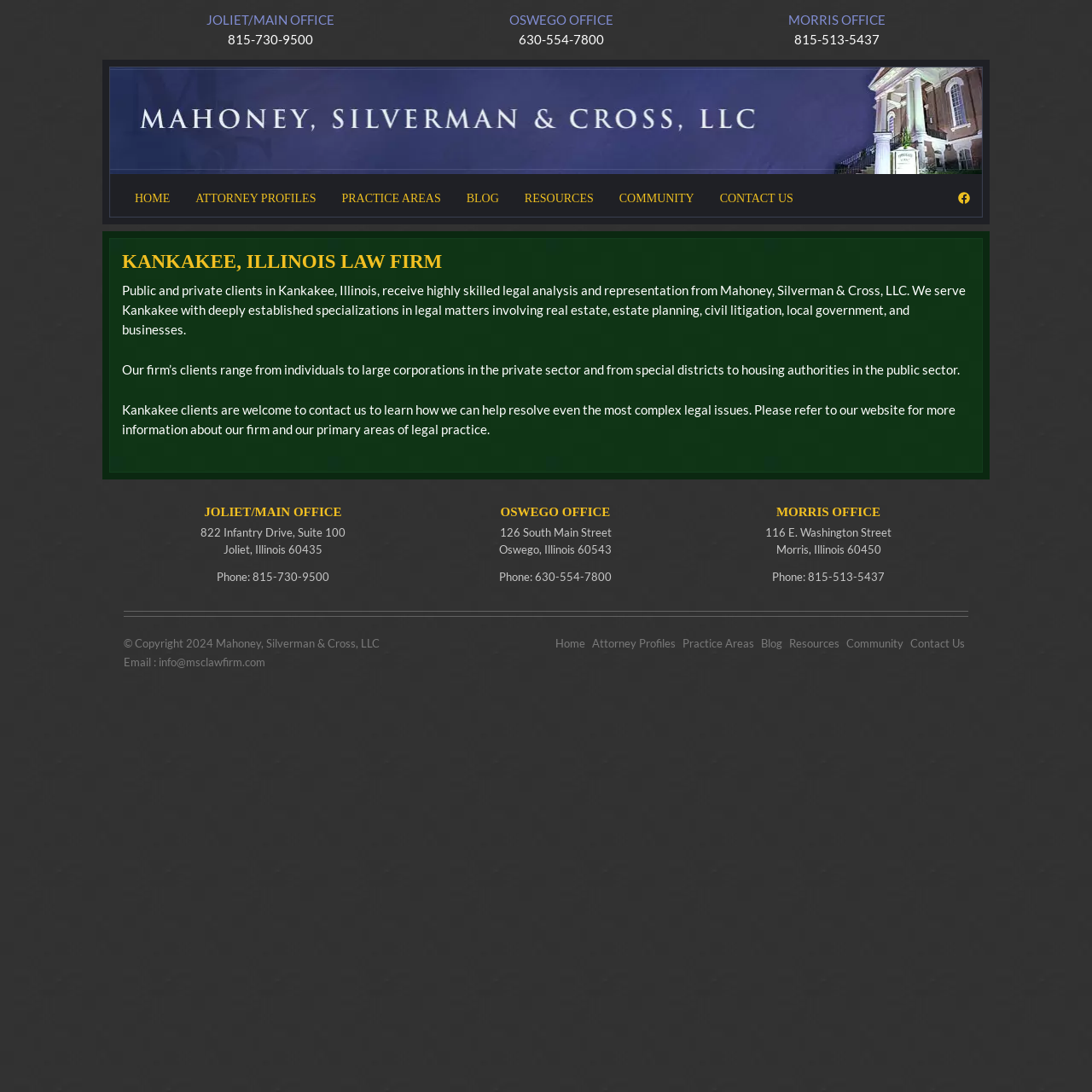Given the following UI element description: "Home", find the bounding box coordinates in the webpage screenshot.

[0.505, 0.583, 0.539, 0.595]